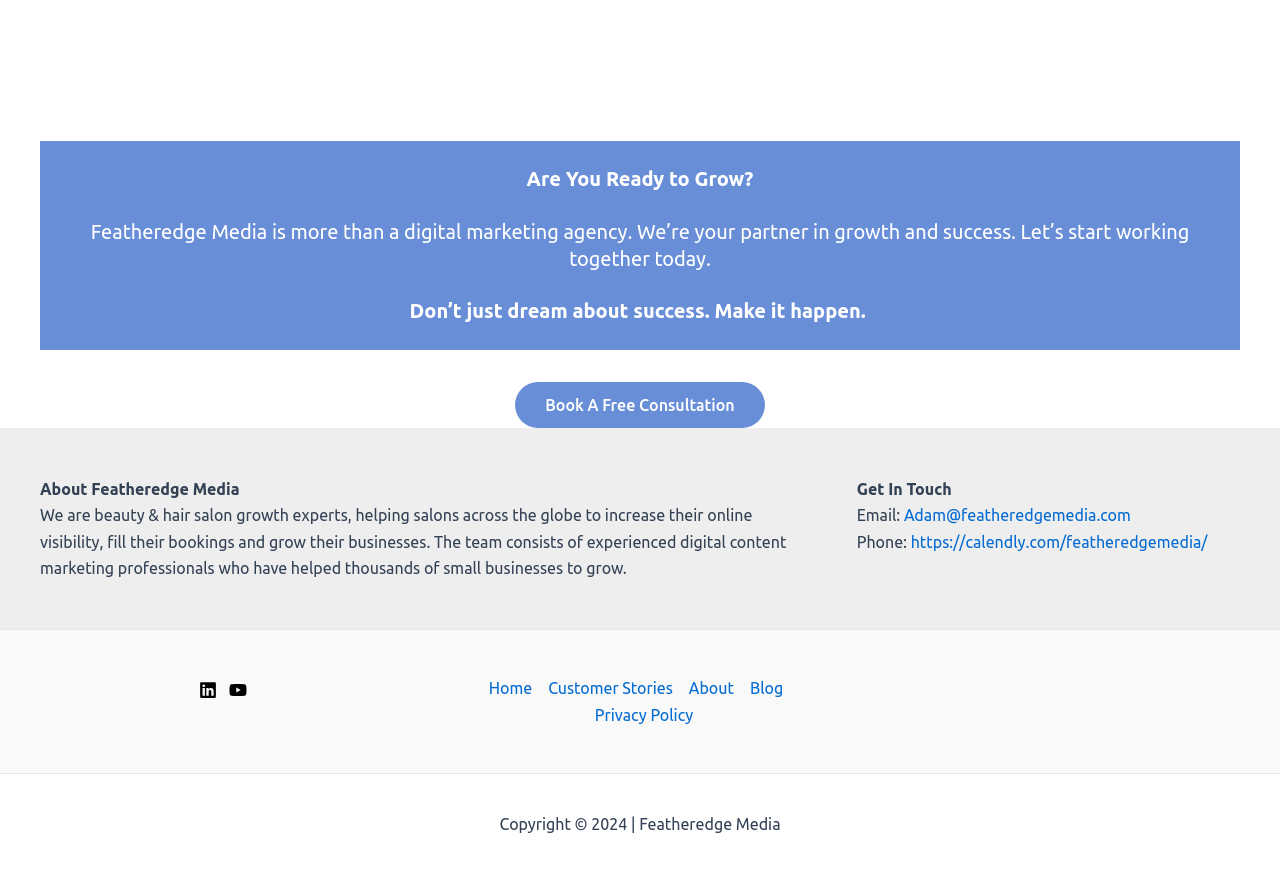Provide a brief response to the question below using one word or phrase:
What is the copyright year mentioned on the webpage?

2024